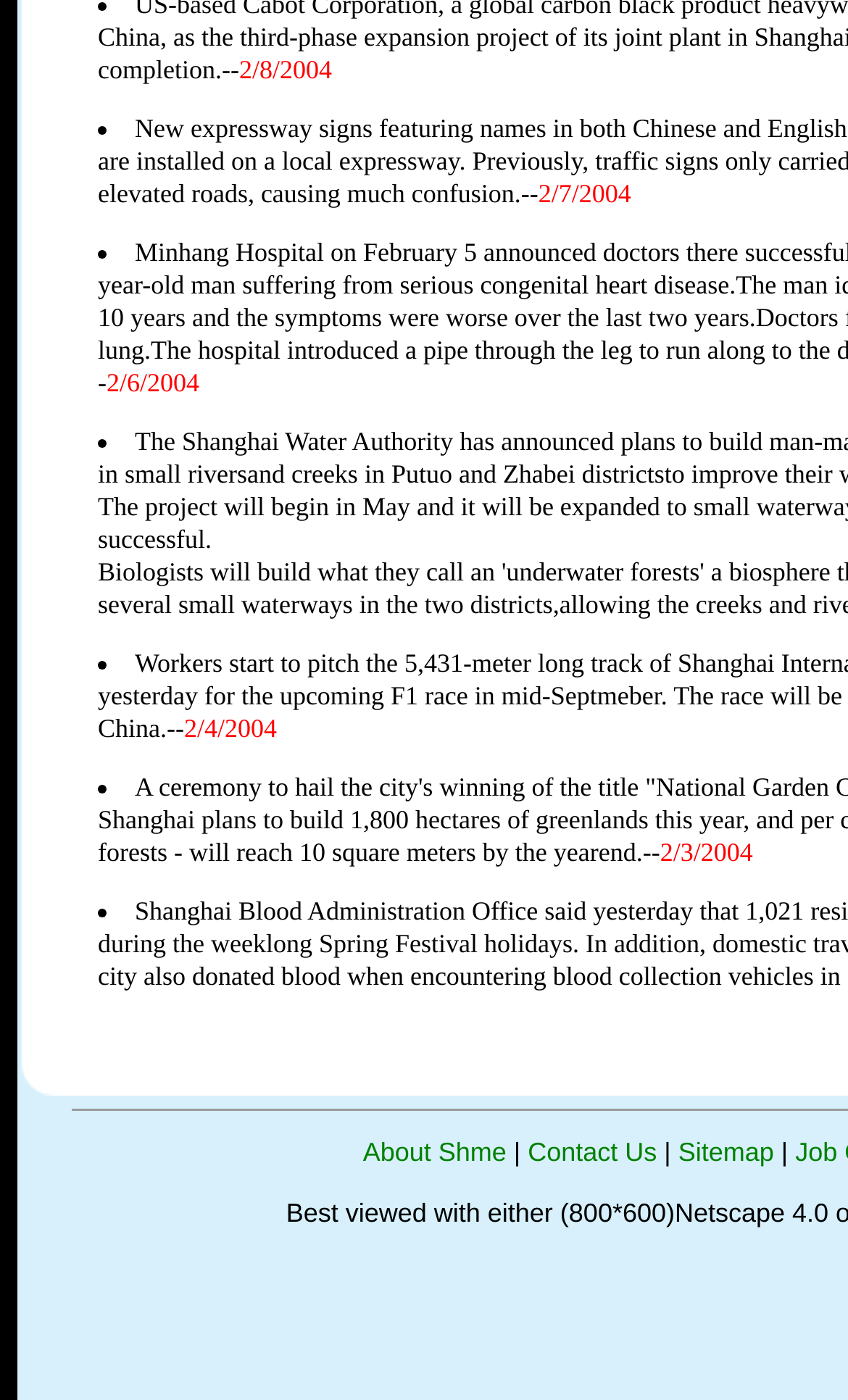Provide a one-word or short-phrase response to the question:
What is the date of the first item?

2/8/2004